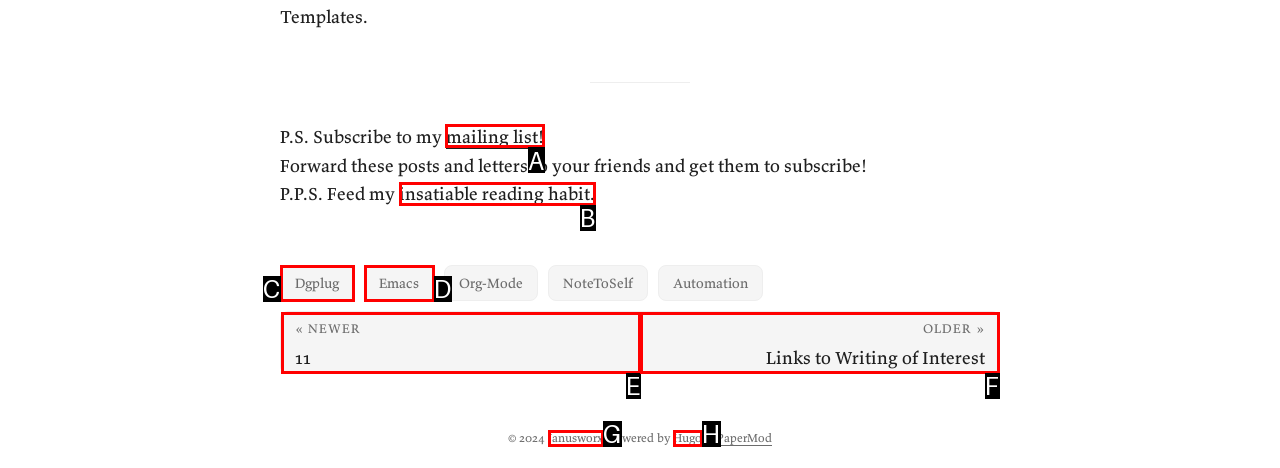To achieve the task: Subscribe to the mailing list, which HTML element do you need to click?
Respond with the letter of the correct option from the given choices.

A